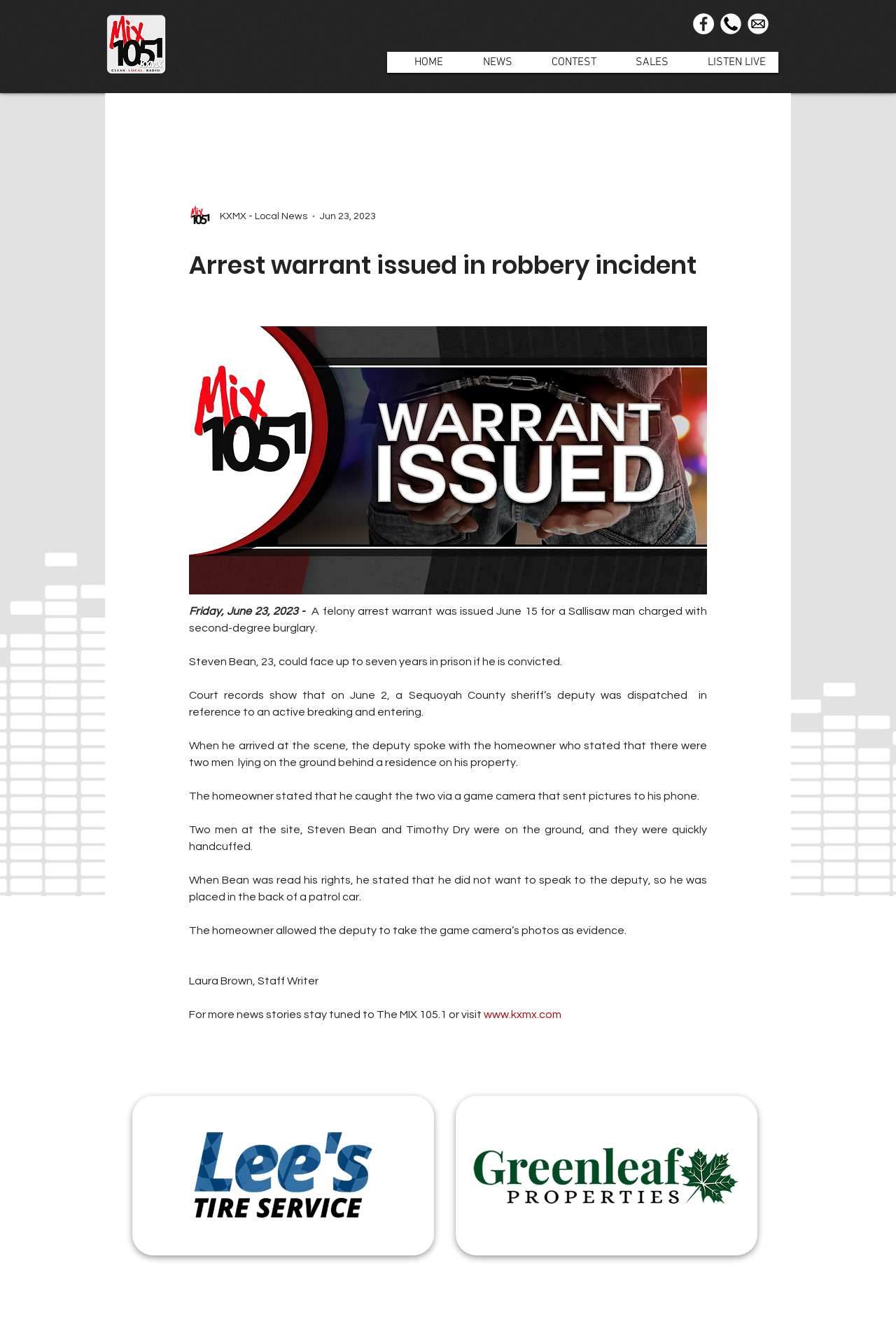Determine the bounding box coordinates of the clickable region to execute the instruction: "Go to the HOME page". The coordinates should be four float numbers between 0 and 1, denoted as [left, top, right, bottom].

[0.432, 0.034, 0.509, 0.06]